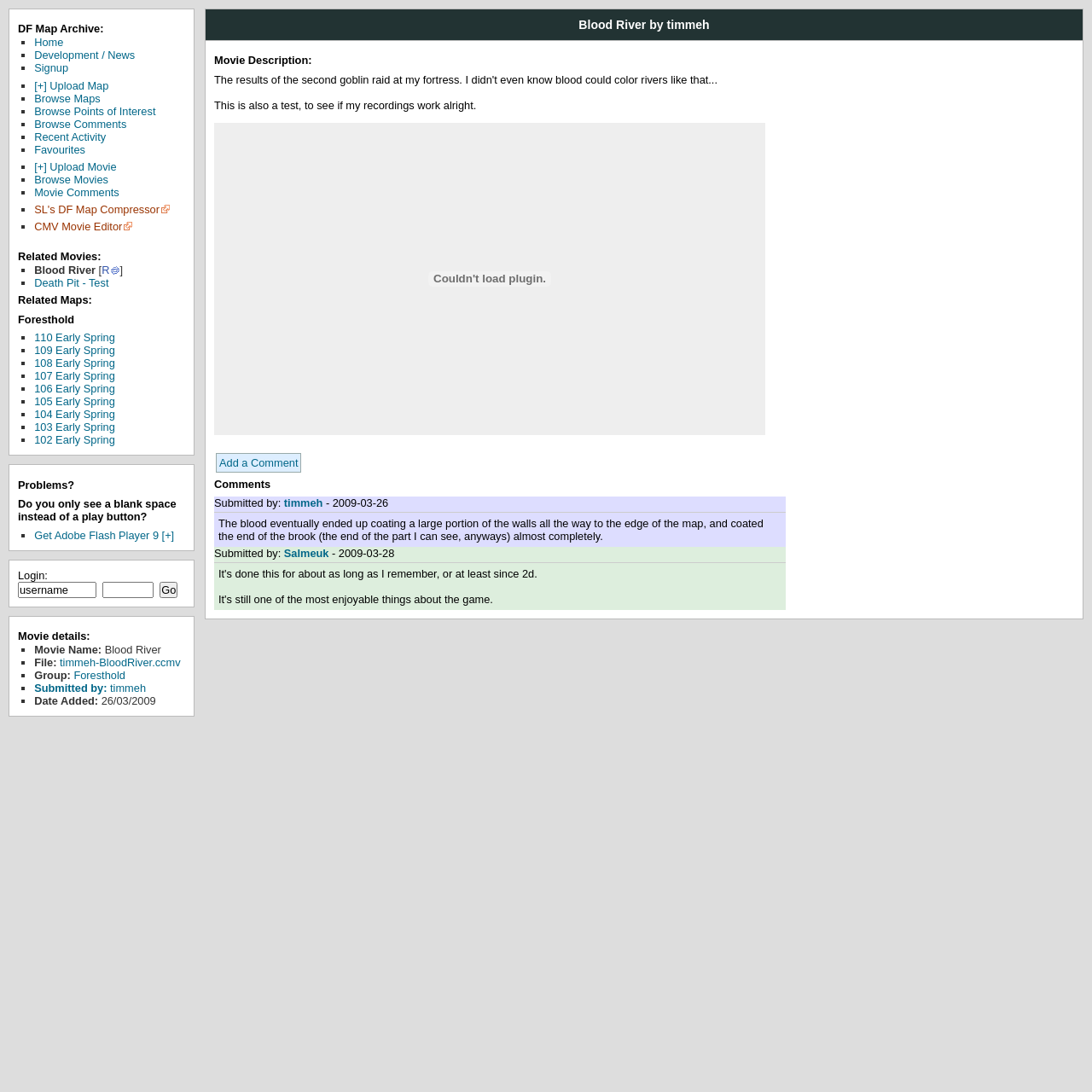Observe the image and answer the following question in detail: What is the name of the map archive?

The name of the map archive can be found in the heading 'DF Map Archive:' on the left side of the webpage, which suggests that it is a collection of maps related to the game 'Dwarf Fortress'.